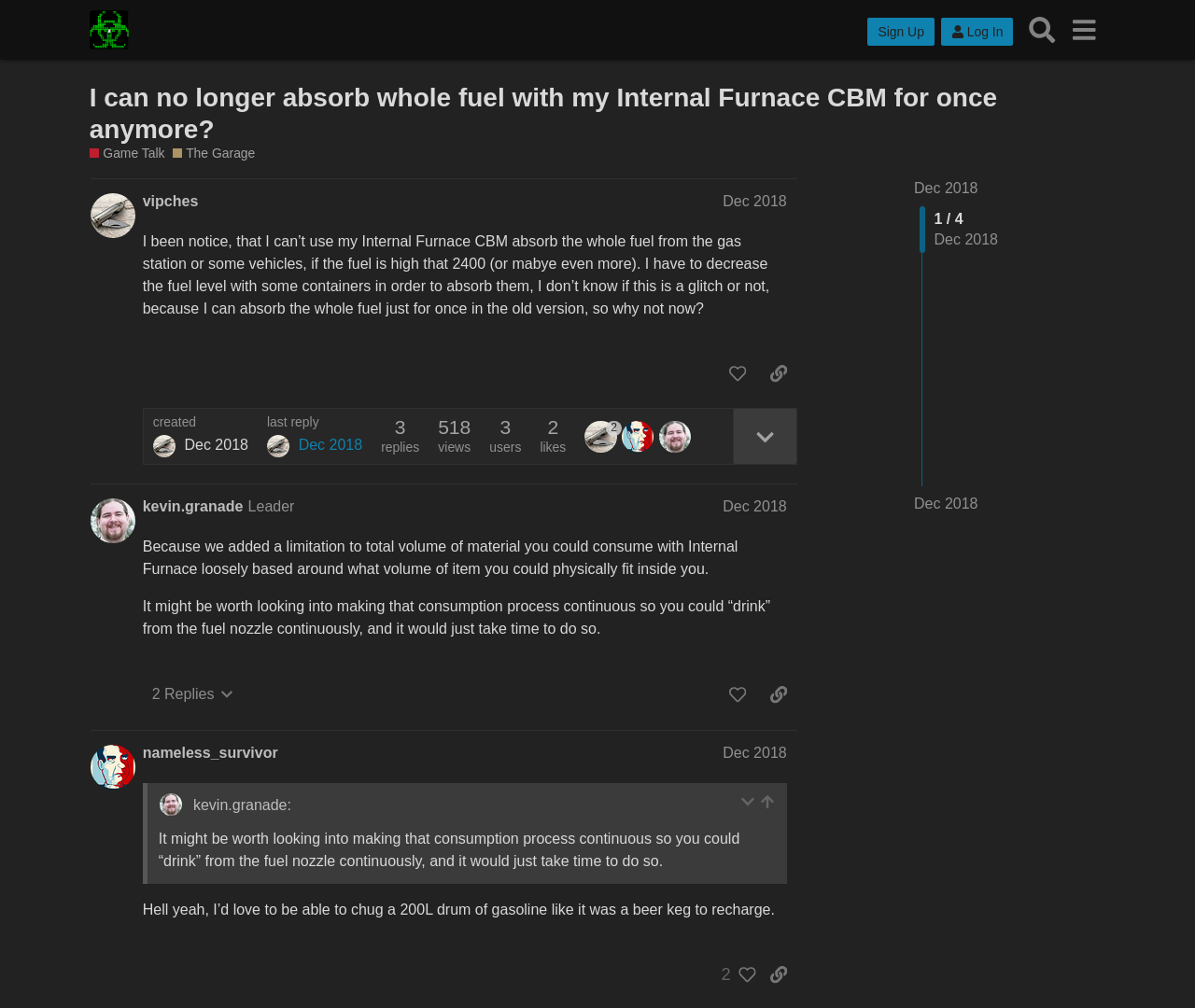From the details in the image, provide a thorough response to the question: Who is the leader of the discussion?

The leader of the discussion can be found in the post section of the webpage, where it is written as 'kevin.granade Leader'.